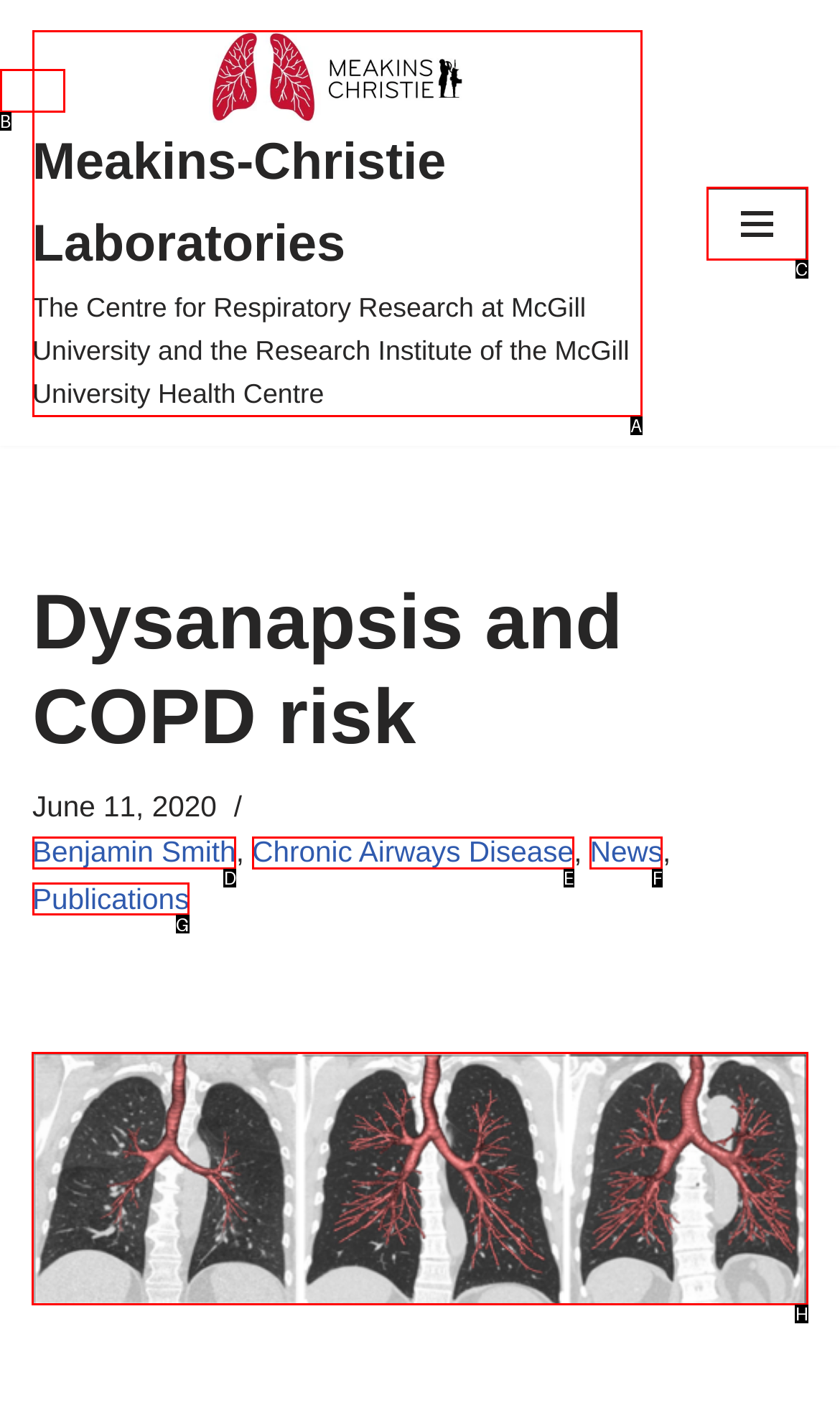Given the task: View the CT scans of airways and lungs, tell me which HTML element to click on.
Answer with the letter of the correct option from the given choices.

H